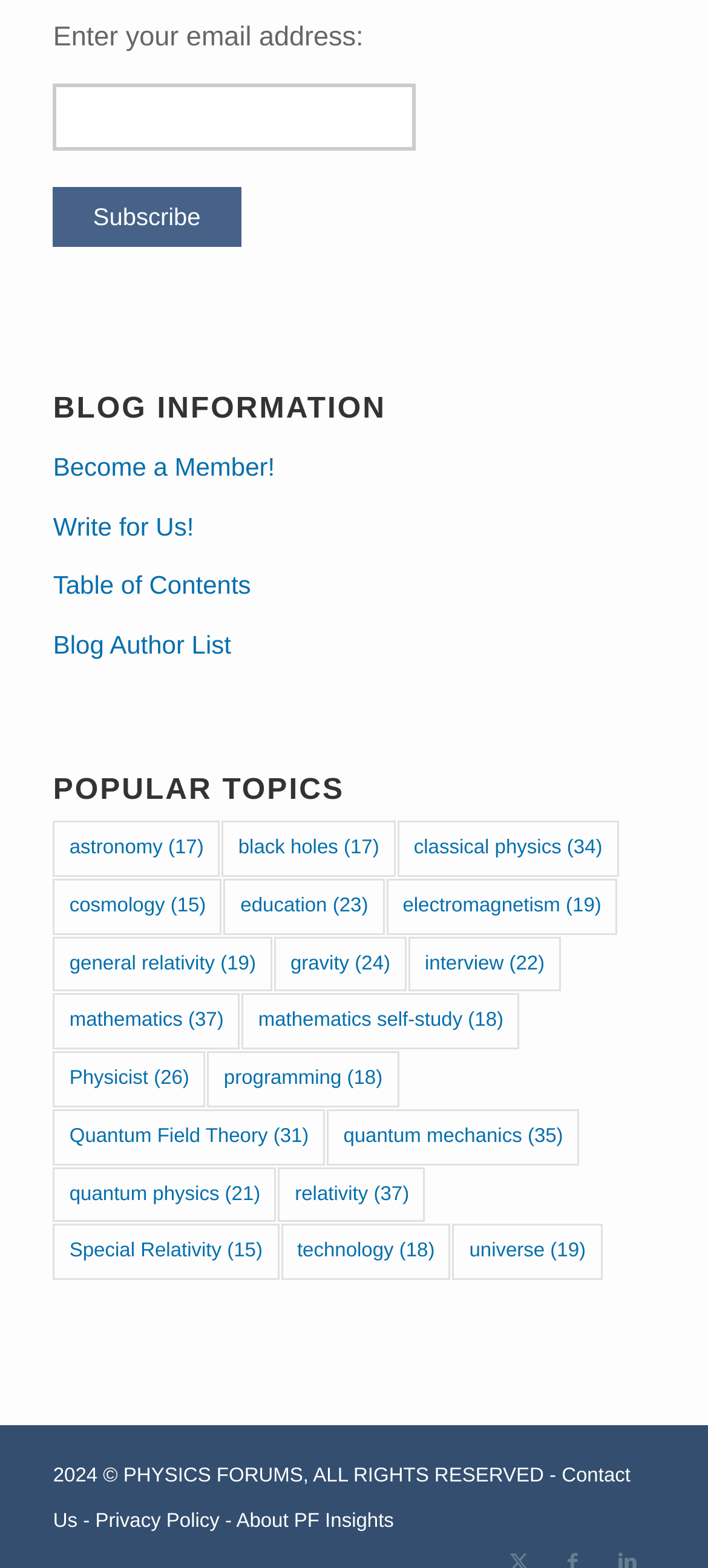Can you find the bounding box coordinates of the area I should click to execute the following instruction: "Contact Us"?

[0.075, 0.935, 0.891, 0.977]